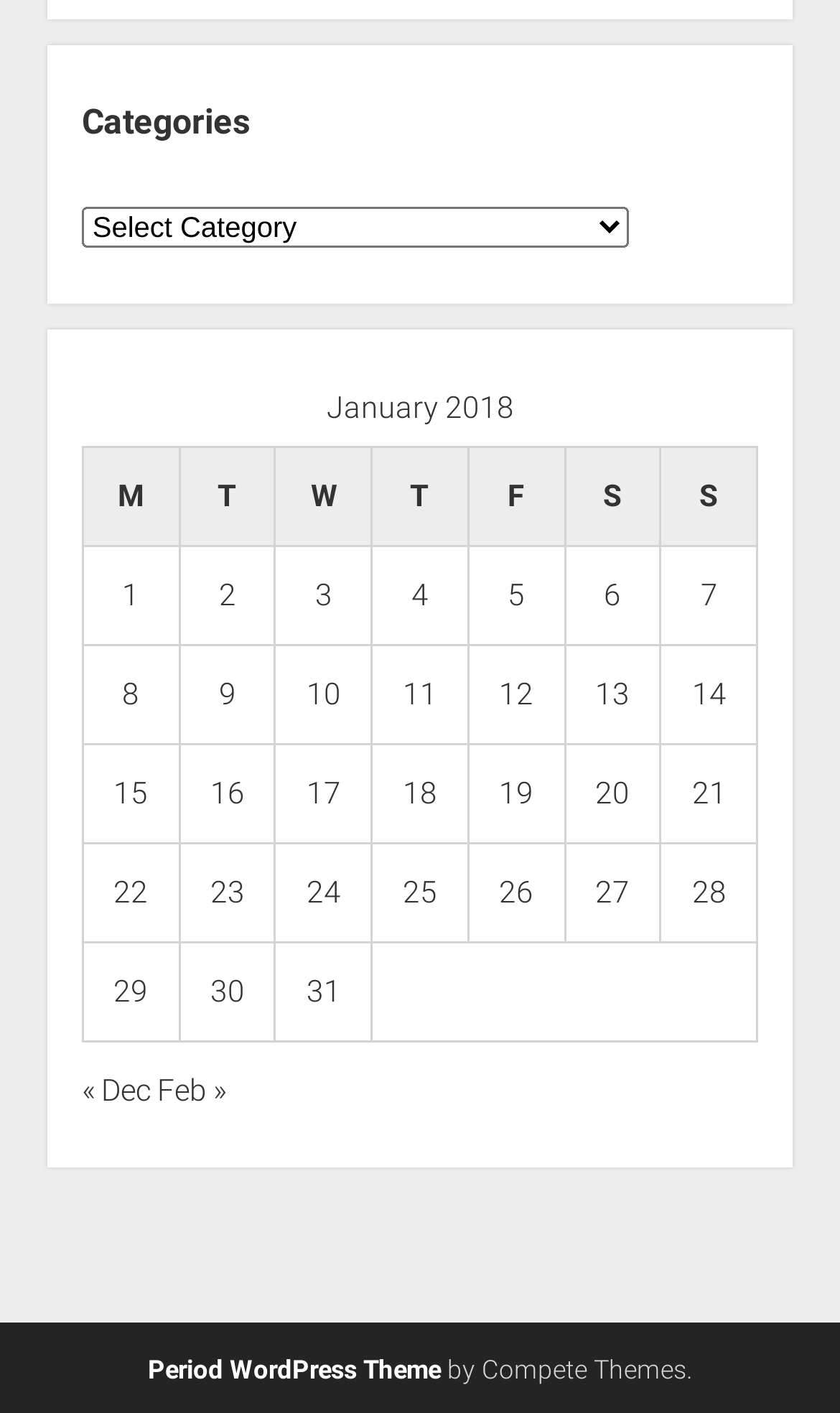How many days are listed in the calendar?
Please respond to the question thoroughly and include all relevant details.

The number of days listed in the calendar can be determined by counting the number of rows in the table, each representing a day of the month. There are 31 rows, corresponding to the 31 days of January.